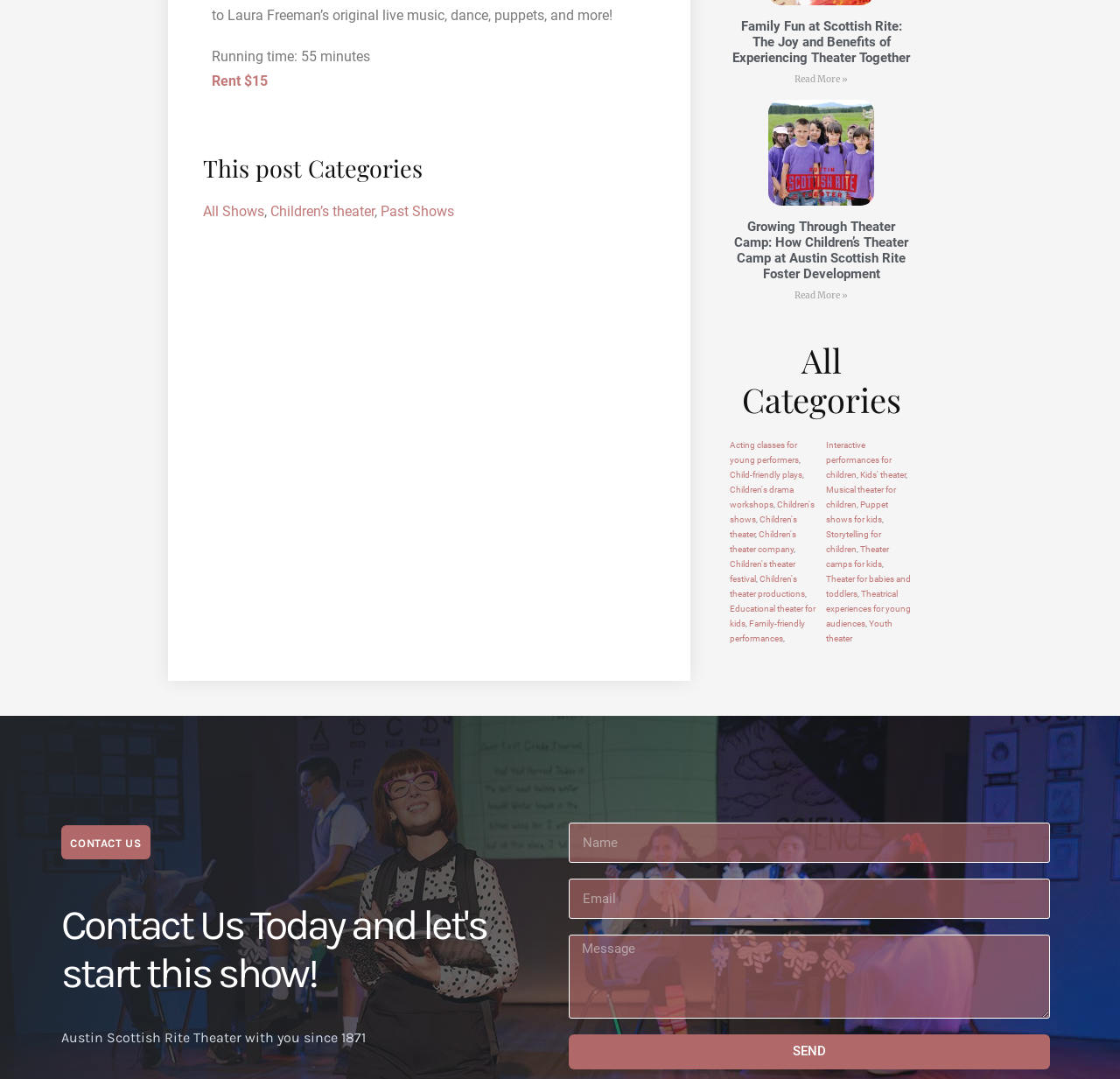Identify the bounding box coordinates of the element to click to follow this instruction: 'Rent the show for $15'. Ensure the coordinates are four float values between 0 and 1, provided as [left, top, right, bottom].

[0.189, 0.067, 0.239, 0.082]